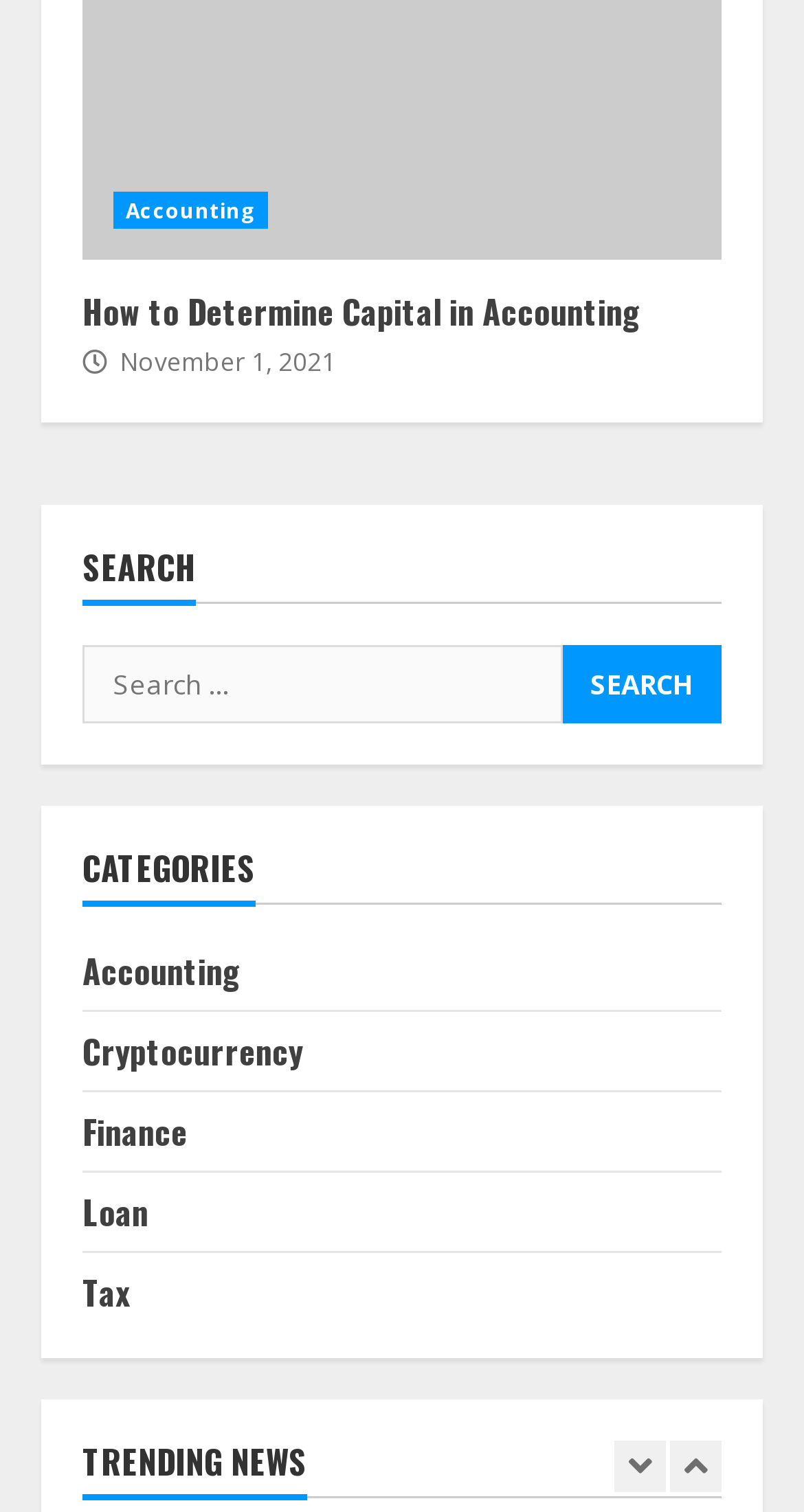Please respond to the question with a concise word or phrase:
How many categories are listed?

5